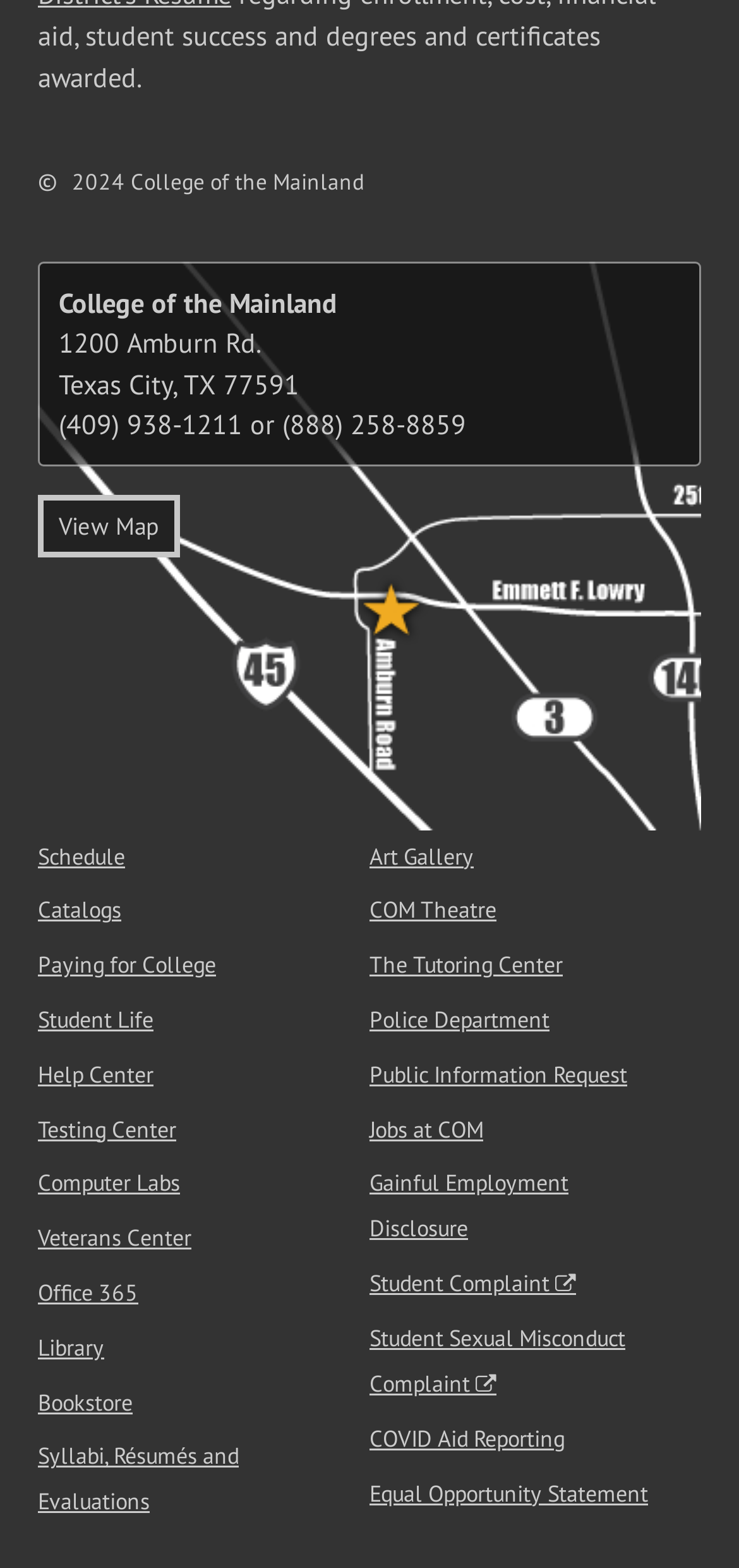What is the name of the college? Observe the screenshot and provide a one-word or short phrase answer.

College of the Mainland